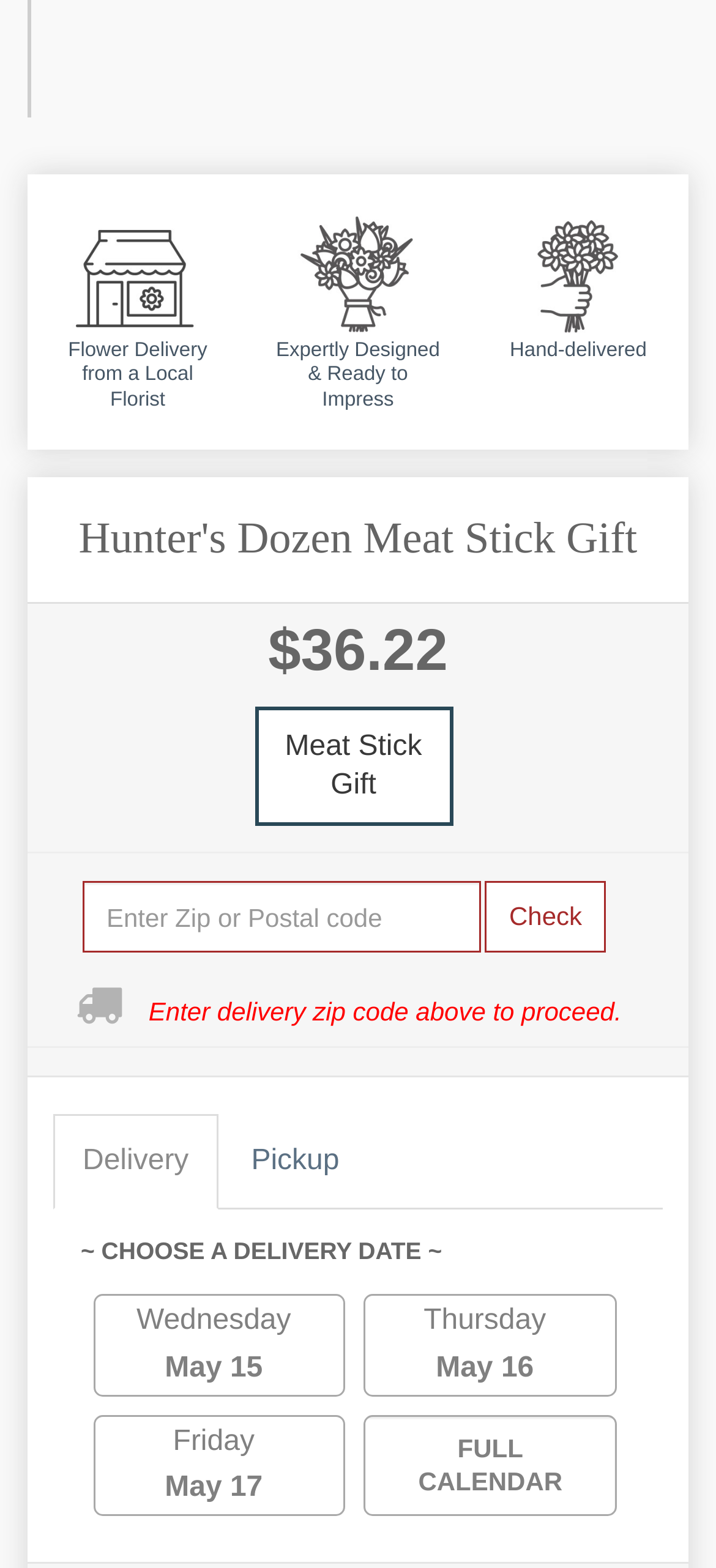Please specify the bounding box coordinates of the element that should be clicked to execute the given instruction: 'Check delivery options'. Ensure the coordinates are four float numbers between 0 and 1, expressed as [left, top, right, bottom].

[0.074, 0.842, 0.305, 0.903]